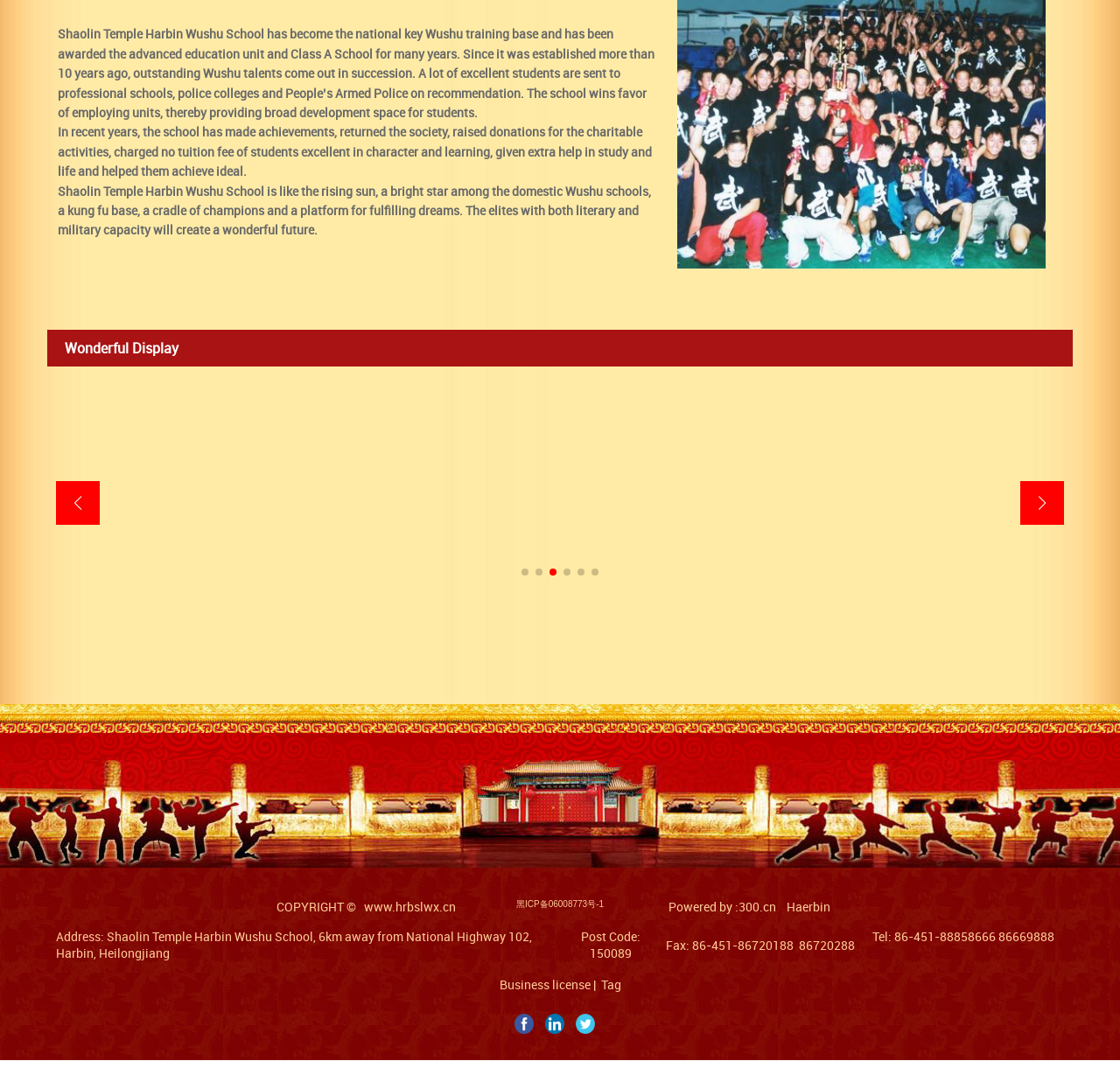What is the address of the school?
Please use the image to deliver a detailed and complete answer.

The address of the school can be found in the StaticText element with the text 'Address: Shaolin Temple Harbin Wushu School, 6km away from National Highway 102, Harbin, Heilongjiang'.